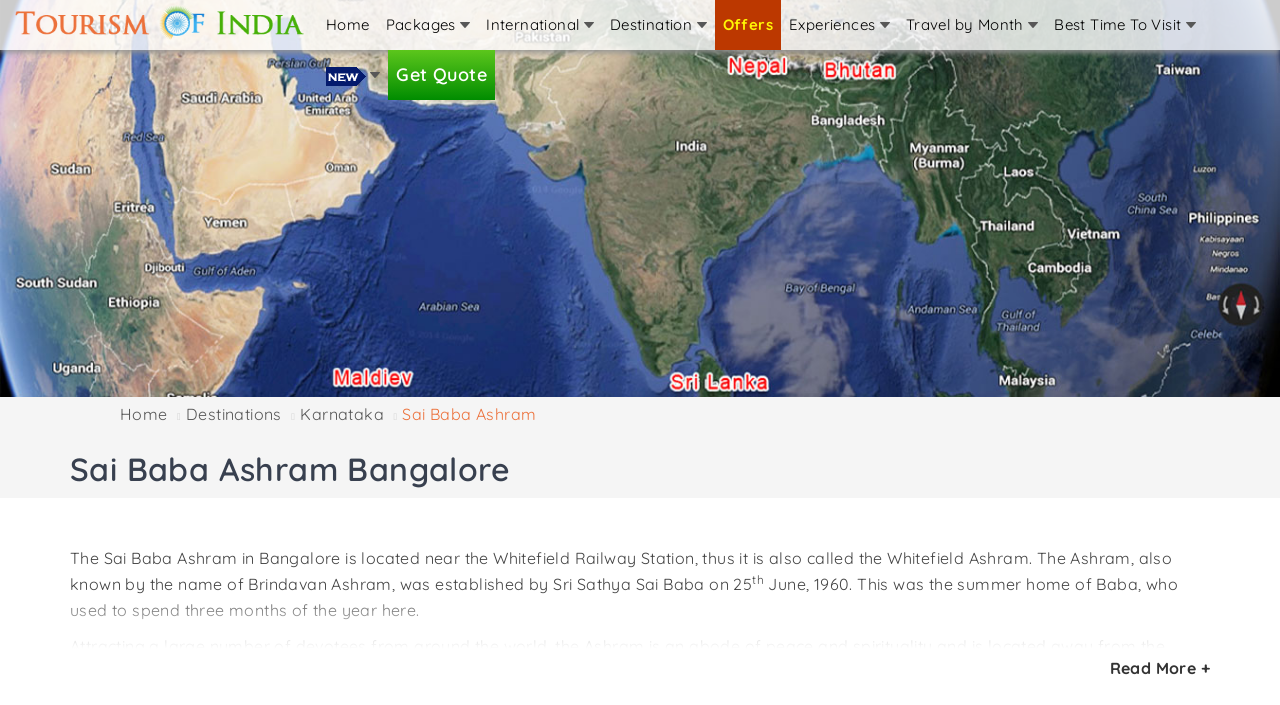Explain the webpage's layout and main content in detail.

The webpage is about Sai Baba Ashram Bangalore, providing information on how to reach, history, purpose, facilities, services, and rules, as well as social initiatives. 

At the top left corner, there is a "Tourism of India Logo" image, which is also a link. Next to it, there is a navigation menu with links to "Home", "Packages", "International", "Destination", "Offers", "Experiences", "Travel by Month", and "Best Time To Visit". 

Below the navigation menu, there is an image related to "holiday offers india". To the right of the image, there is a "Get Quote" link. 

On the left side of the page, there is a secondary navigation menu with links to "Home", "Destinations", and "Karnataka". Below this menu, there is a heading "Sai Baba Ashram Bangalore" and a static text "Sai Baba Ashram". 

The main content of the page is an article about Sai Baba Ashram Bangalore, which is divided into several paragraphs. The article starts with a brief introduction to the ashram, its location, and its establishment by Sri Sathya Sai Baba. It then describes the ashram as an abode of peace and spirituality, attracting a large number of devotees from around the world. 

At the bottom of the article, there is a "Read More +" link.